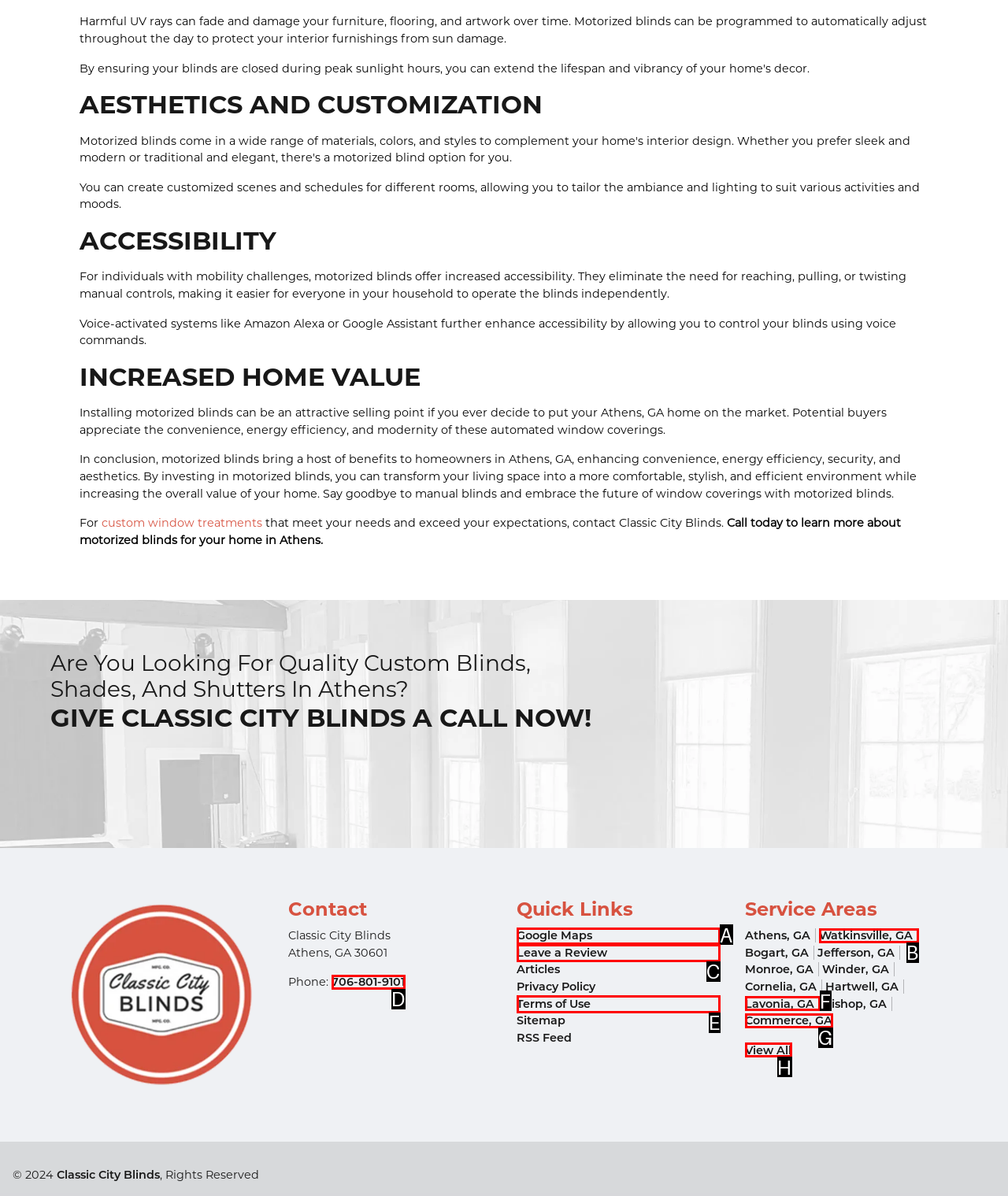Match the option to the description: 706-801-9101
State the letter of the correct option from the available choices.

D